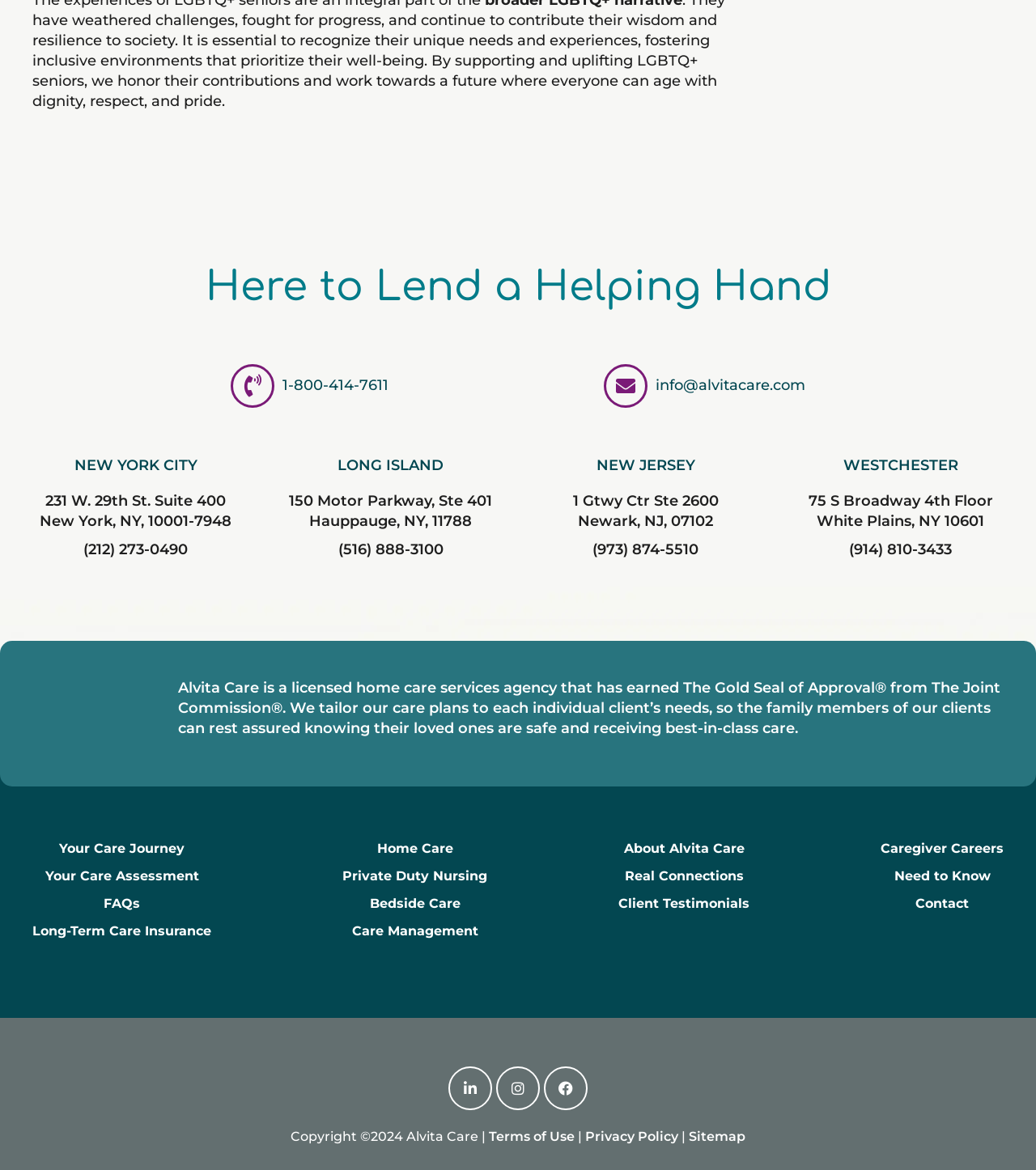Bounding box coordinates are specified in the format (top-left x, top-left y, bottom-right x, bottom-right y). All values are floating point numbers bounded between 0 and 1. Please provide the bounding box coordinate of the region this sentence describes: (212) 273-0490

[0.016, 0.461, 0.246, 0.479]